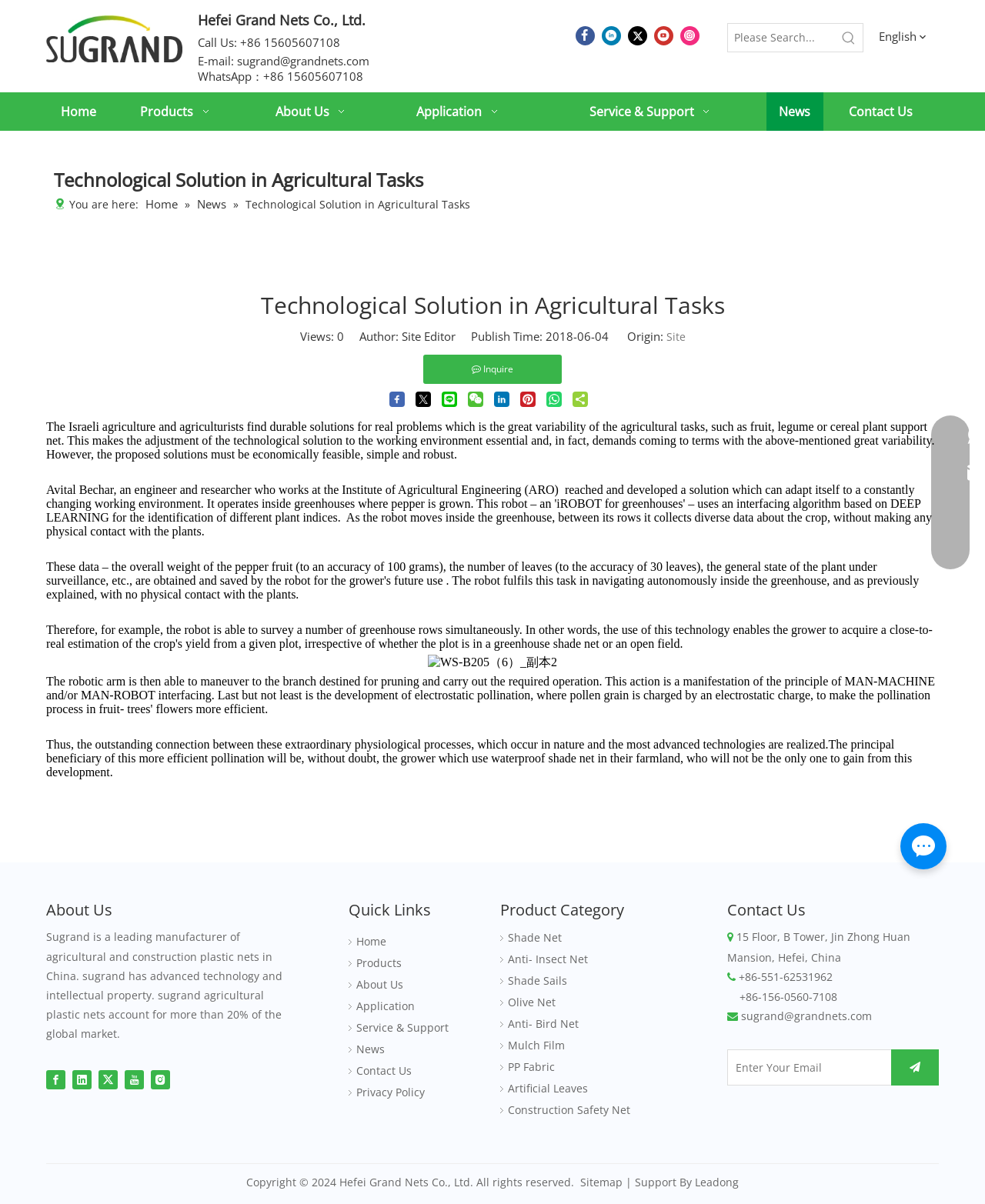What is the company name?
Please give a detailed answer to the question using the information shown in the image.

I found the company name by looking at the top-left corner of the webpage, where it says 'Hefei Grand Nets Co., Ltd.' in a prominent font.